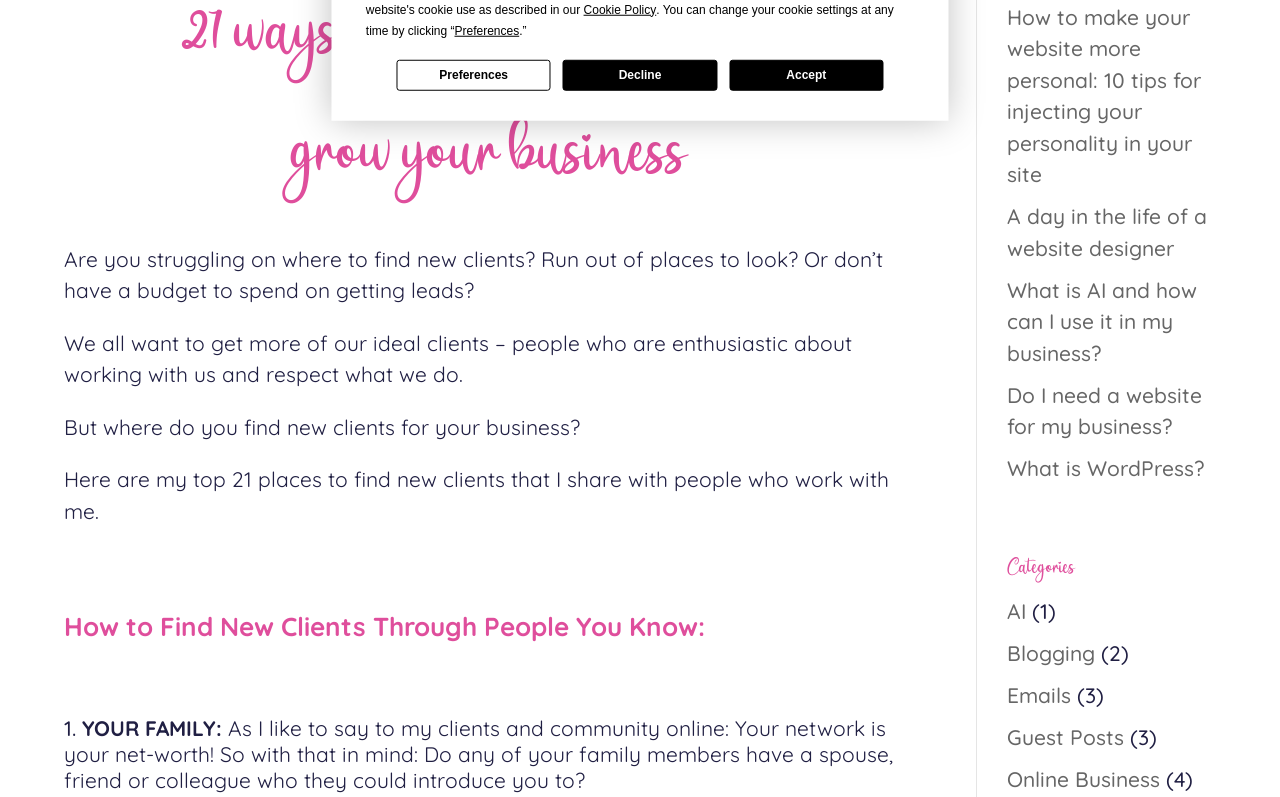Extract the bounding box coordinates for the HTML element that matches this description: "What is WordPress?". The coordinates should be four float numbers between 0 and 1, i.e., [left, top, right, bottom].

[0.786, 0.571, 0.94, 0.604]